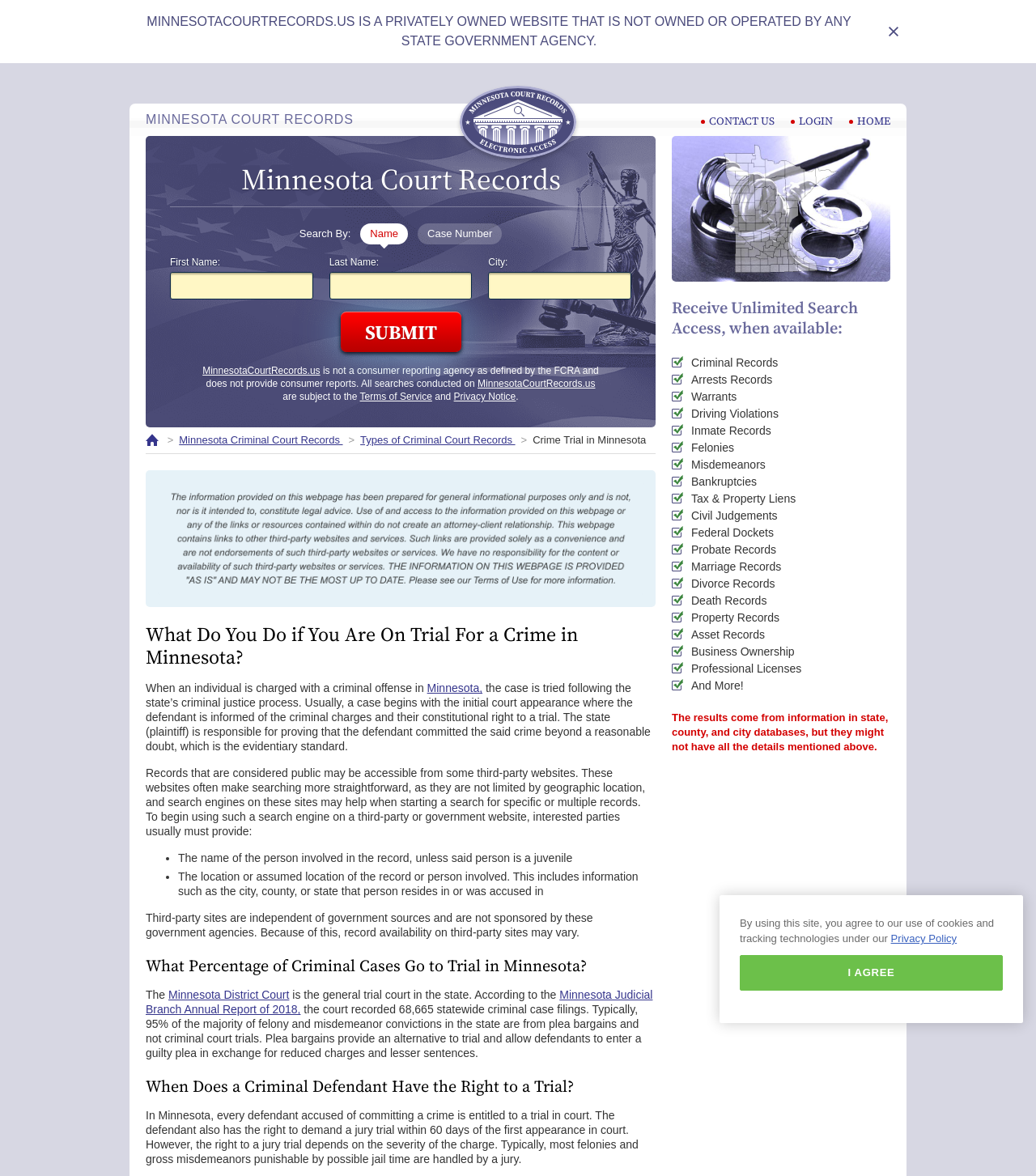Use a single word or phrase to answer the question:
What types of records can be searched on this website?

Criminal records, arrest records, etc.